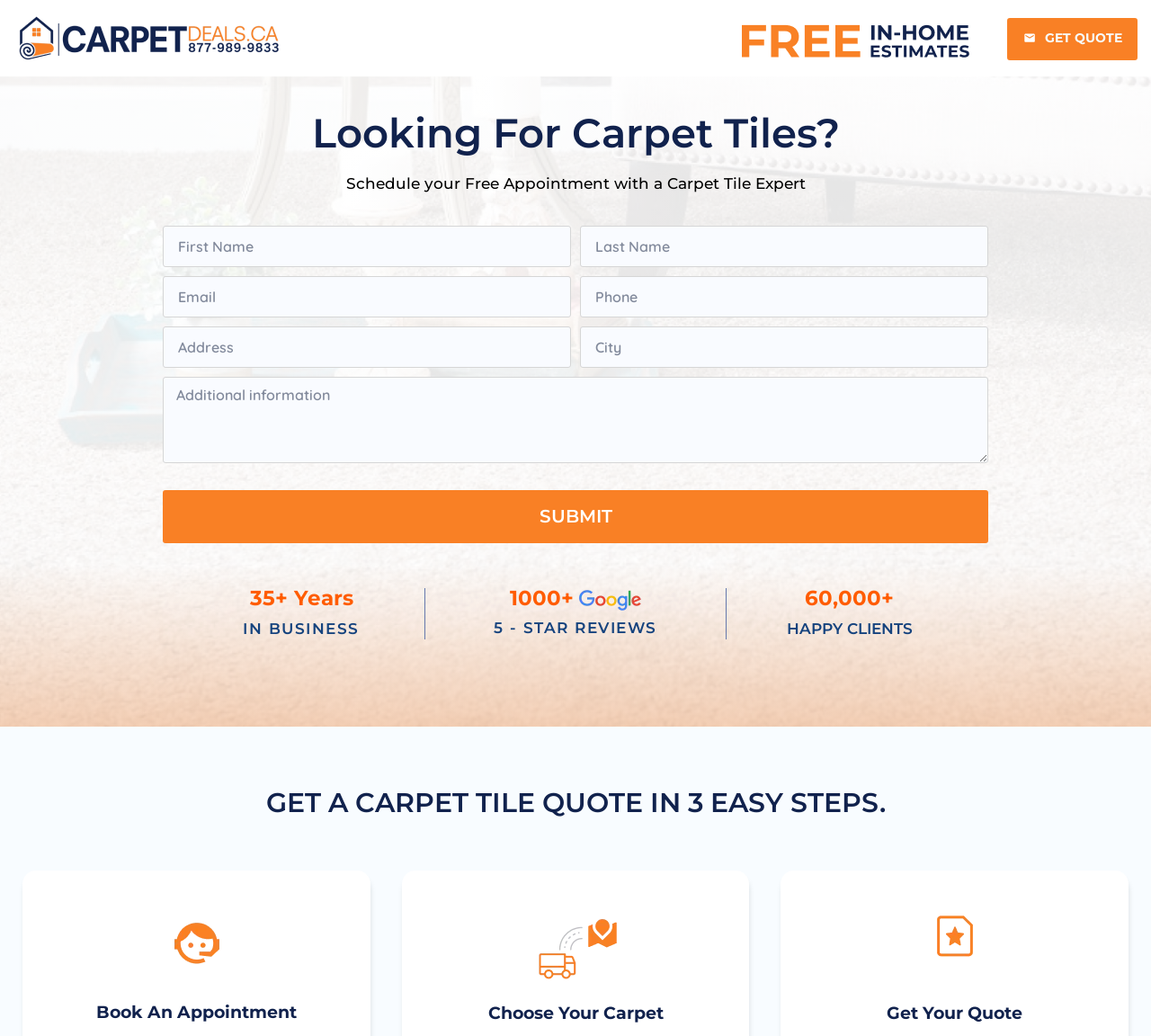Please find the bounding box coordinates of the clickable region needed to complete the following instruction: "Click the GET QUOTE link". The bounding box coordinates must consist of four float numbers between 0 and 1, i.e., [left, top, right, bottom].

[0.872, 0.017, 0.988, 0.06]